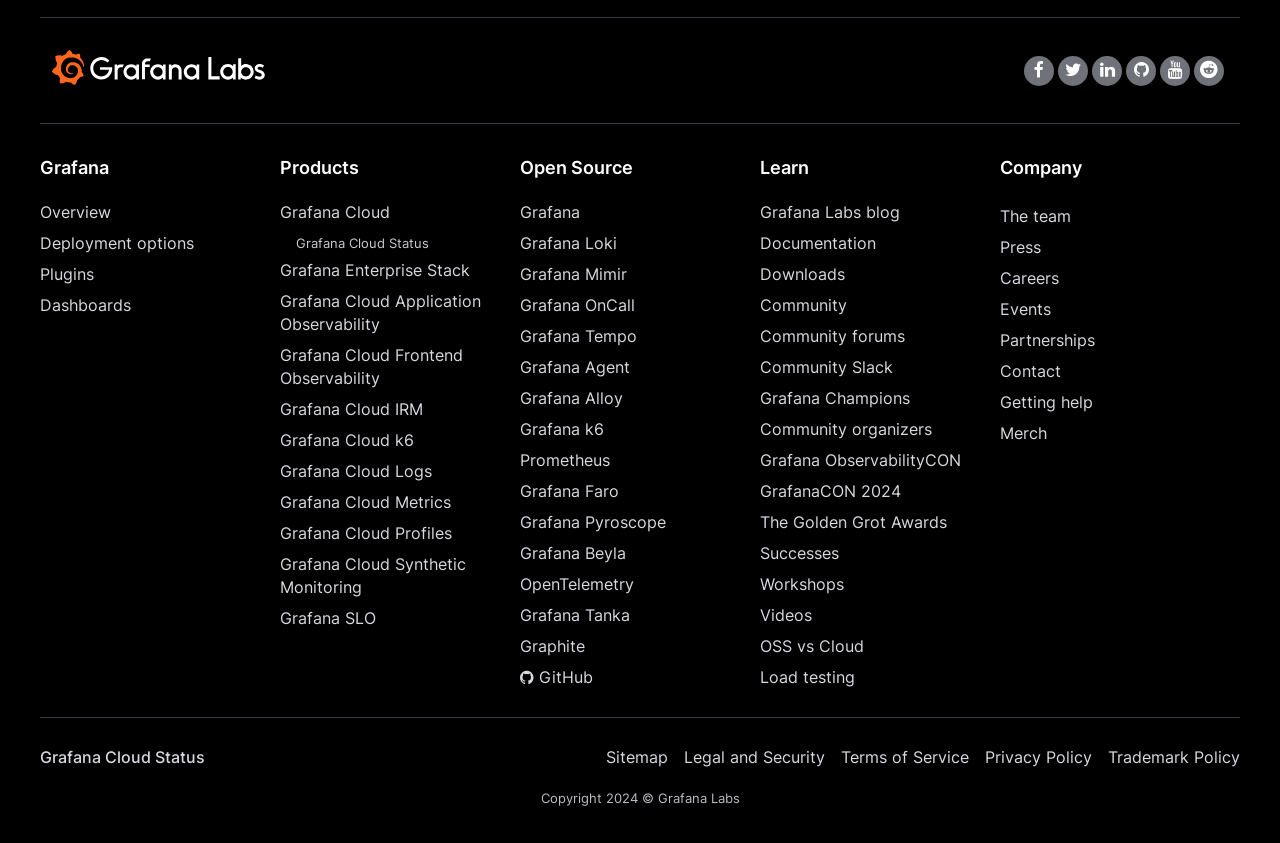What is the orientation of the first separator element?
Refer to the image and provide a one-word or short phrase answer.

horizontal